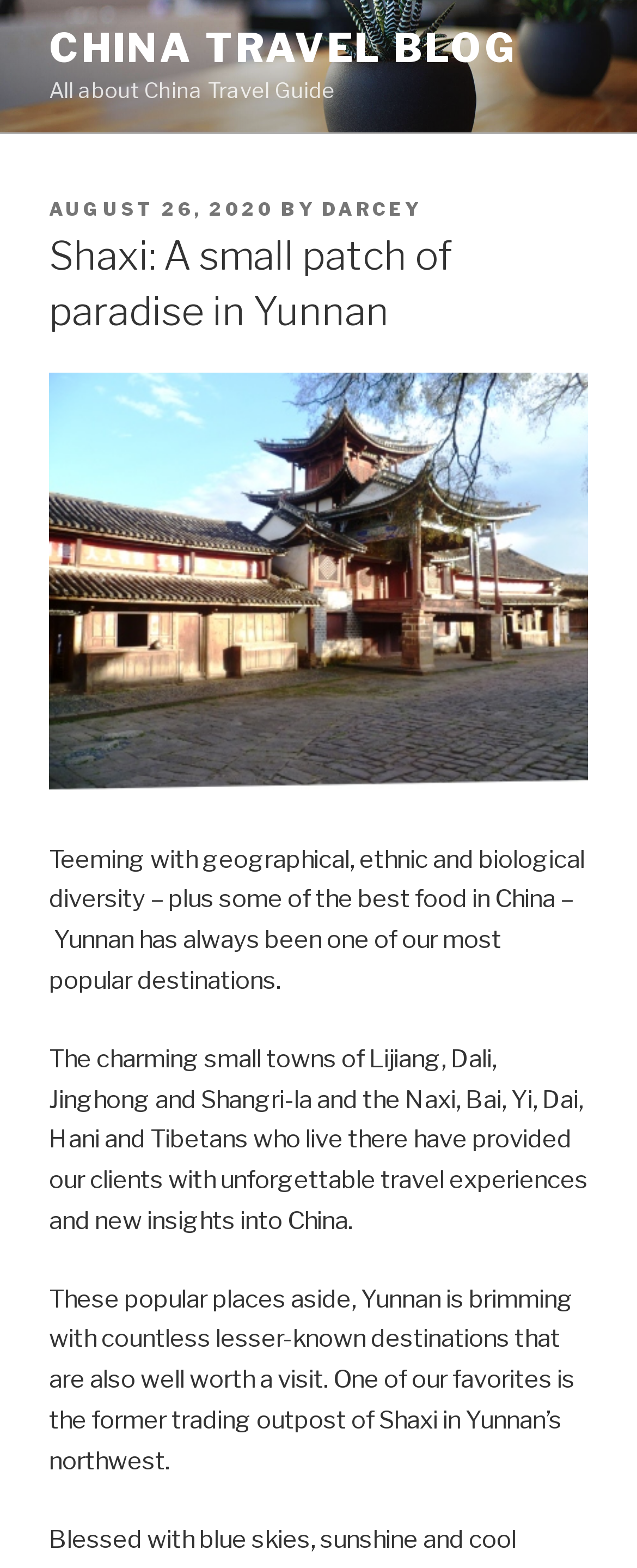What is the name of the author of the post?
Please provide a comprehensive answer based on the details in the screenshot.

The author's name can be found in the section that displays the post's metadata, where it says 'BY DARCEY'.